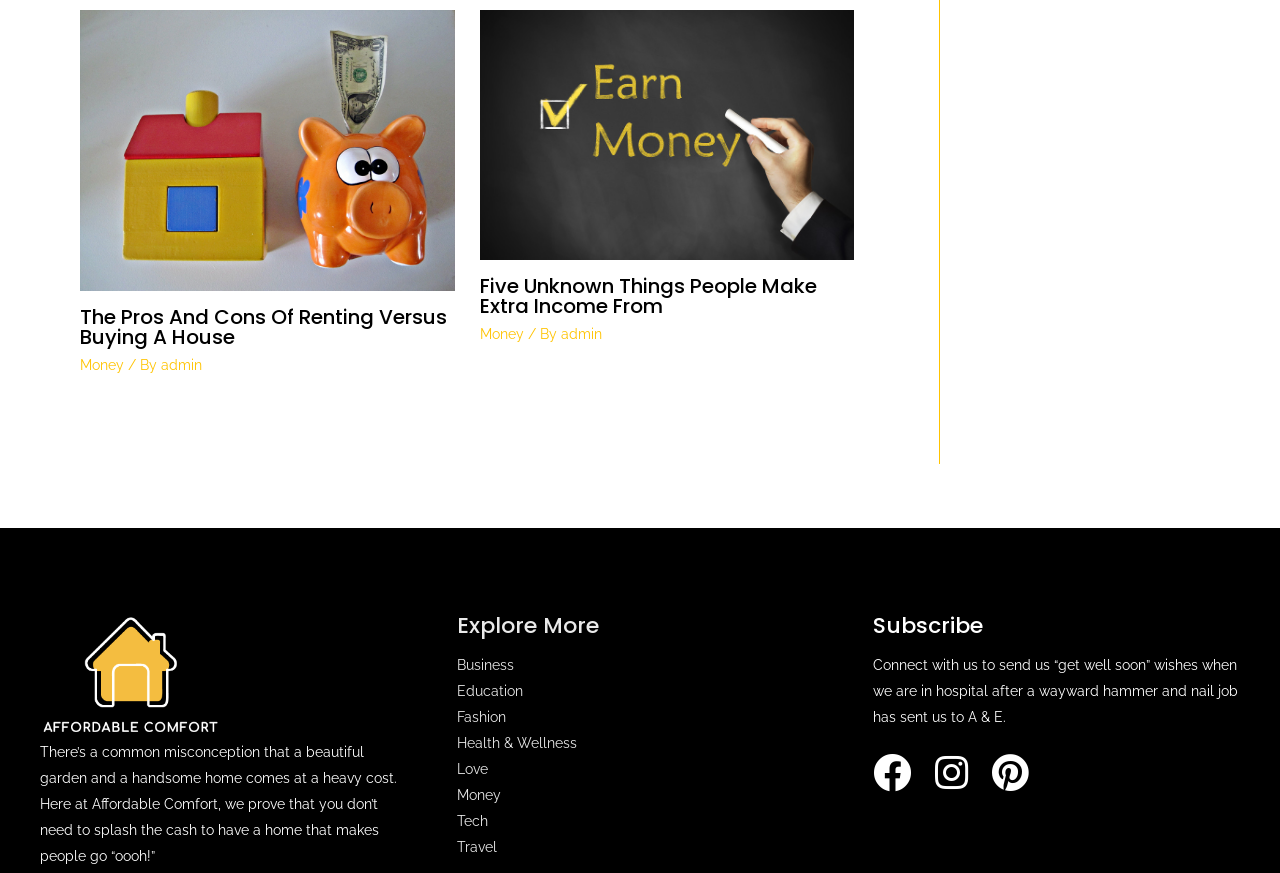Determine the bounding box coordinates for the area that should be clicked to carry out the following instruction: "Read more about The Pros And Cons Of Renting Versus Buying A House".

[0.062, 0.16, 0.355, 0.182]